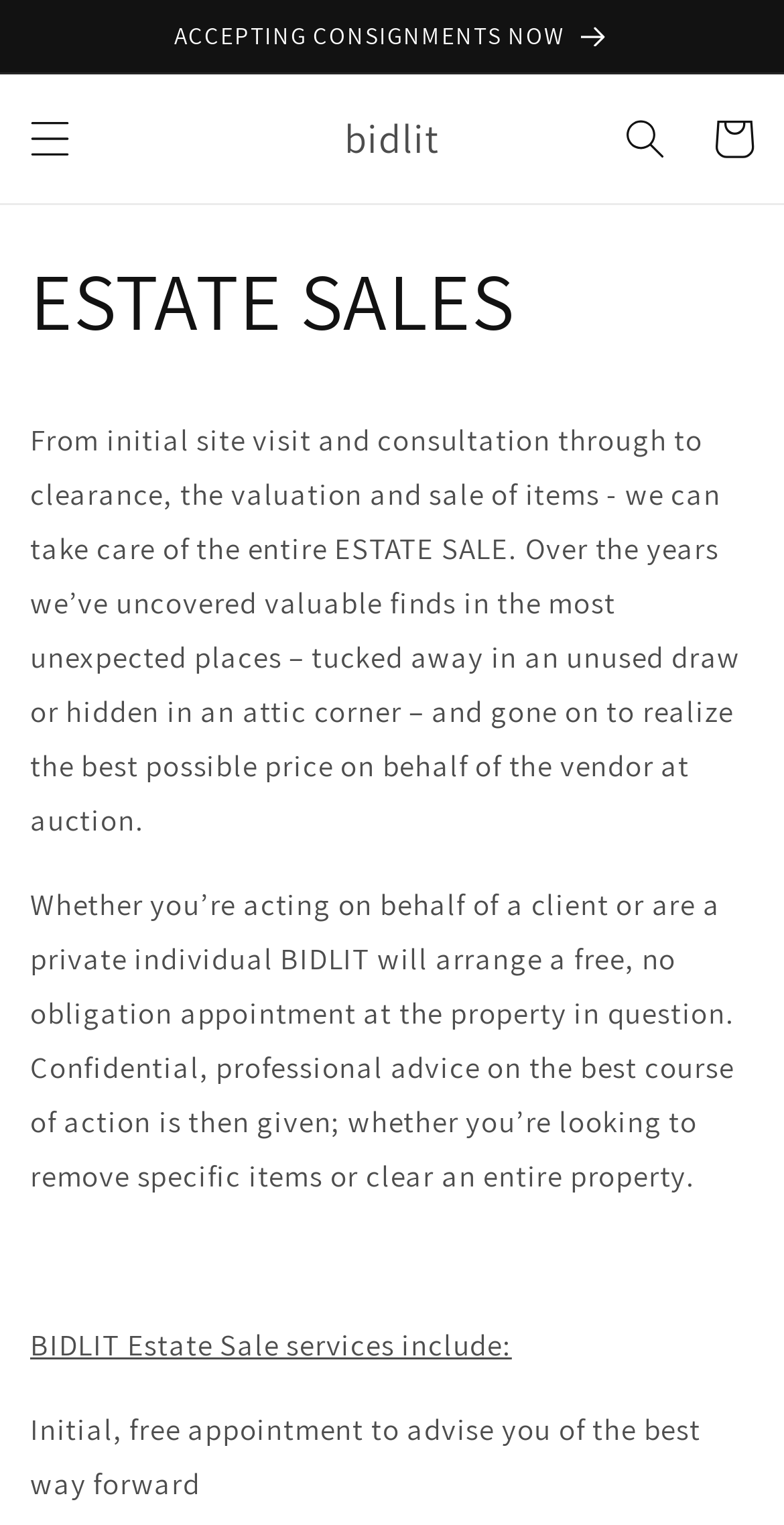Detail the various sections and features present on the webpage.

The webpage is about estate sales, with the title "ESTATE SALES – bidlit" at the top. Below the title, there is an announcement section with a link "ACCEPTING CONSIGNMENTS NOW" that spans the entire width of the page. 

On the top-left corner, there is a menu button labeled "Menu". Next to it, there is a link "bidlit" that takes up about a quarter of the page's width. On the top-right corner, there is a search button and a cart link.

The main content of the page is divided into three paragraphs. The first paragraph explains the estate sale services, stating that the company can take care of the entire process from initial site visit to clearance. The second paragraph describes the process of arranging a free appointment to provide confidential and professional advice on the best course of action. The third paragraph is a list of services provided by BIDLIT, including the initial free appointment.

There are no images on the page. The overall layout is organized, with clear headings and concise text.